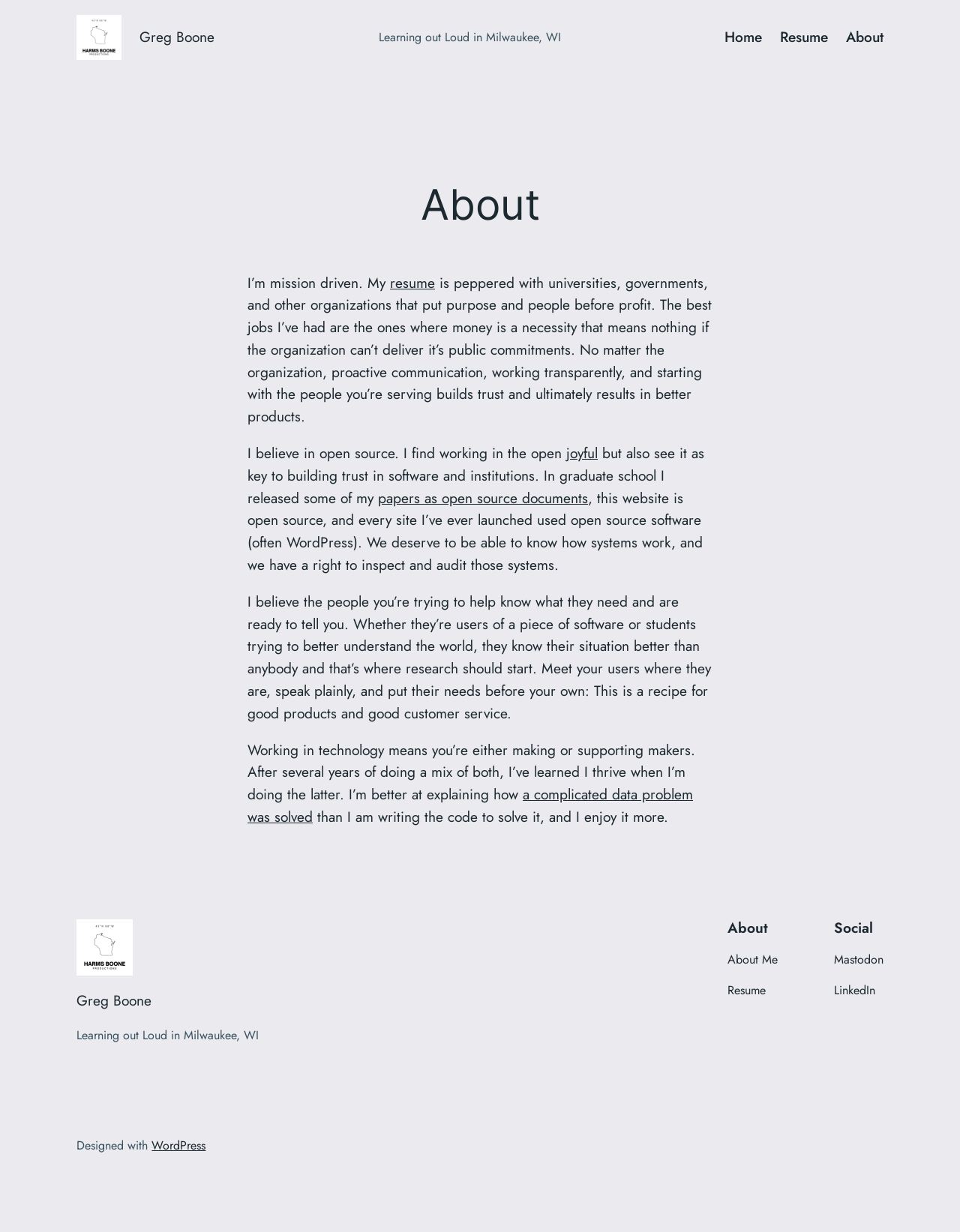Please determine the bounding box coordinates for the element with the description: "joyful".

[0.59, 0.359, 0.623, 0.376]